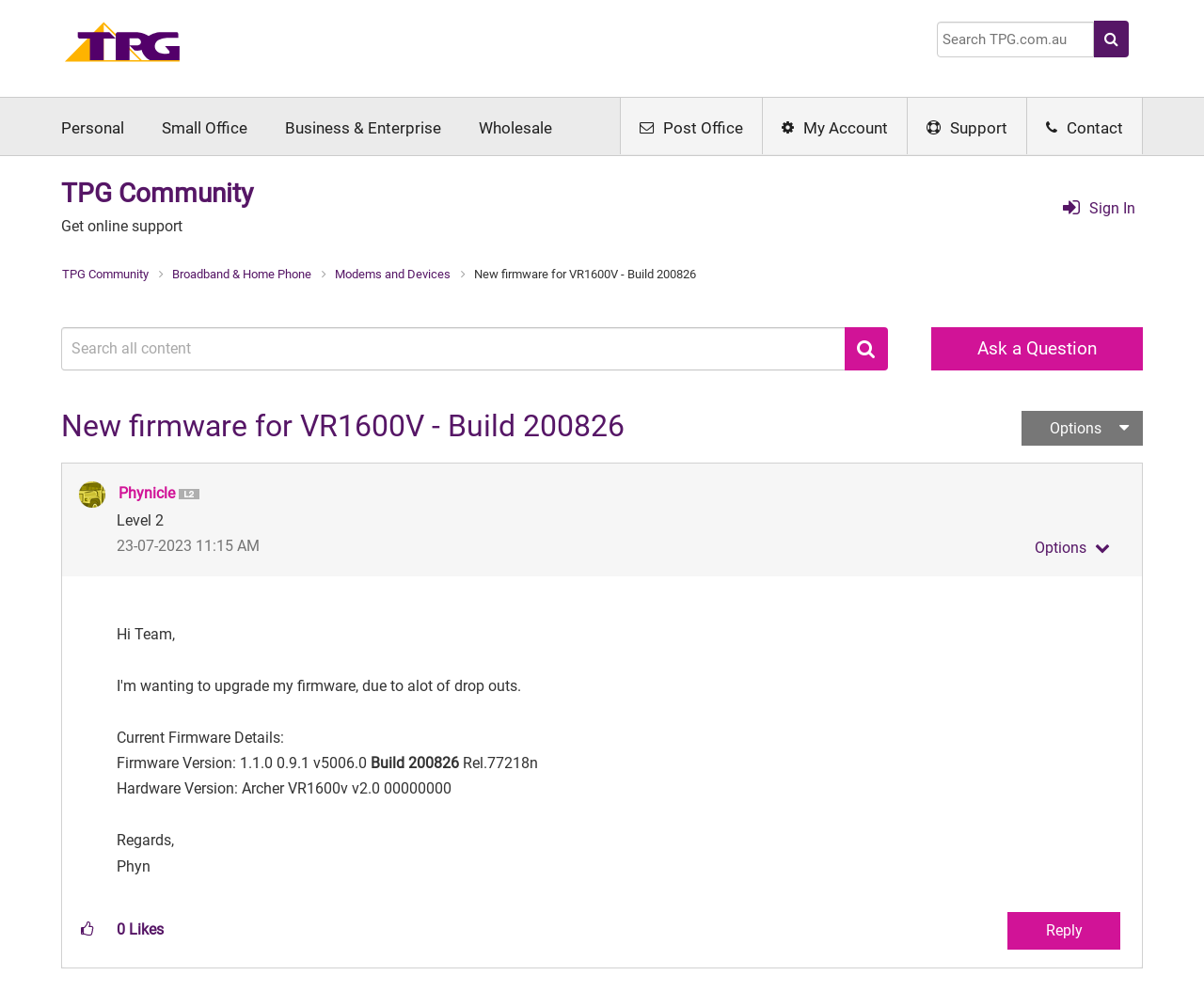What is the firmware version mentioned in the post?
Answer with a single word or phrase by referring to the visual content.

1.1.0 0.9.1 v5006.0